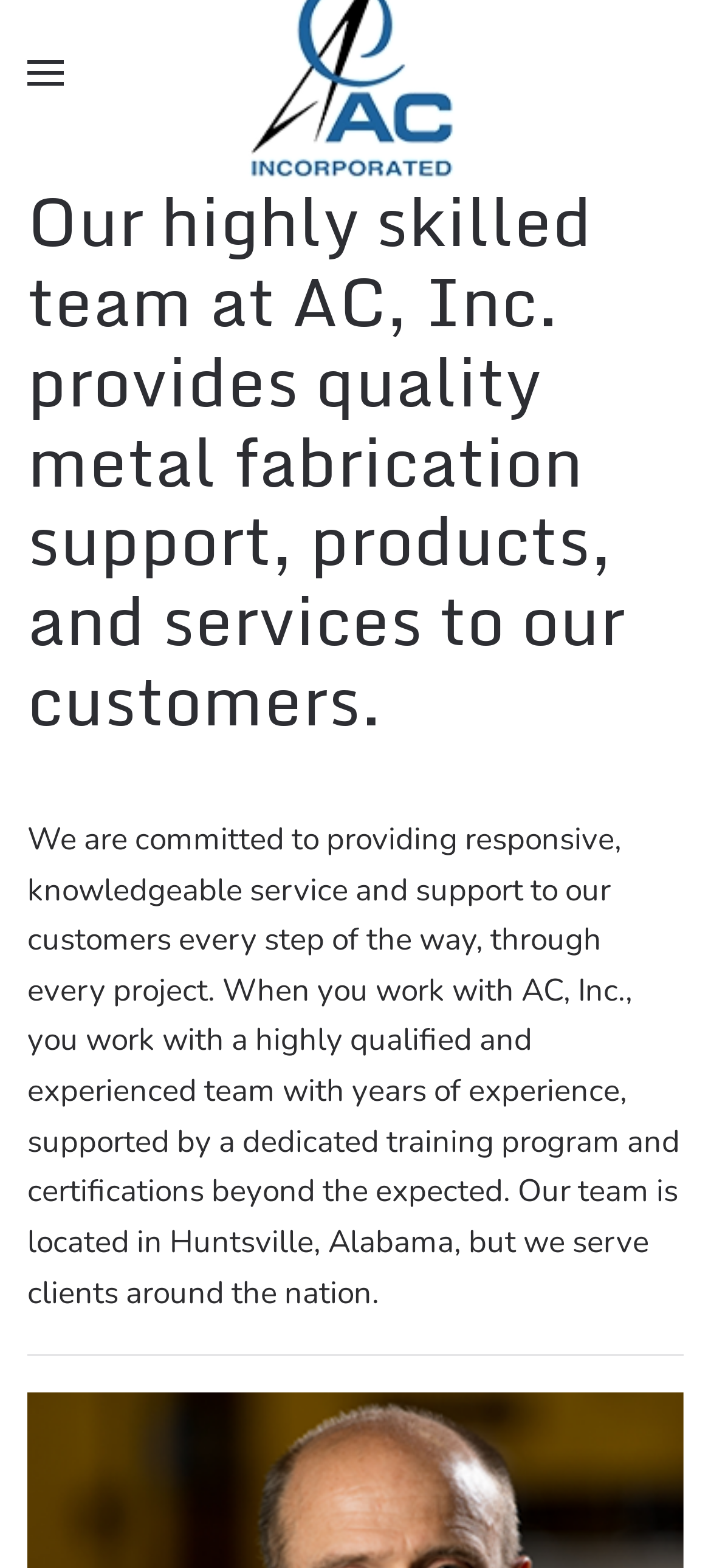Determine the bounding box for the described HTML element: "Skip to main content". Ensure the coordinates are four float numbers between 0 and 1 in the format [left, top, right, bottom].

[0.09, 0.042, 0.469, 0.067]